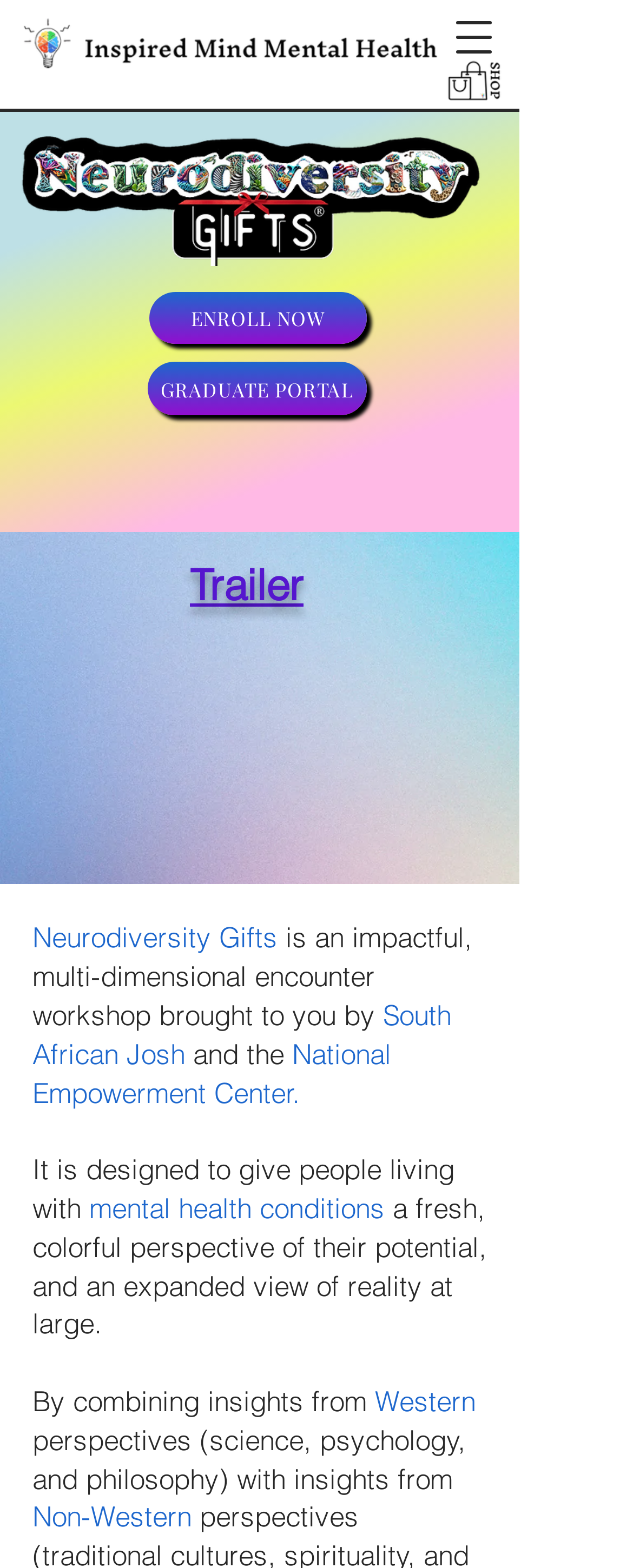What is the name of the organization?
Utilize the image to construct a detailed and well-explained answer.

I found the answer by looking at the StaticText element with the text 'Neurodiversity Gifts' at coordinates [0.051, 0.587, 0.438, 0.609]. This text is likely to be the name of the organization.